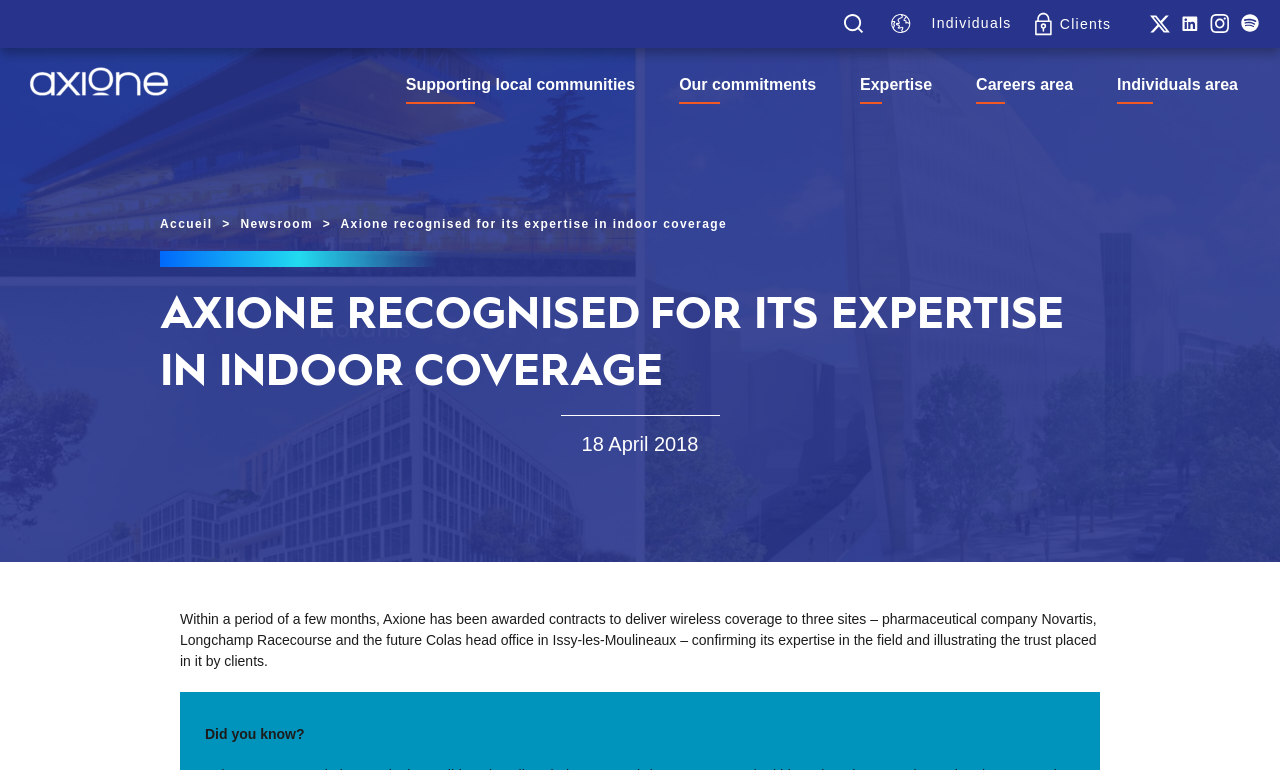Identify the bounding box for the described UI element: "Langues en fr".

[0.696, 0.017, 0.719, 0.046]